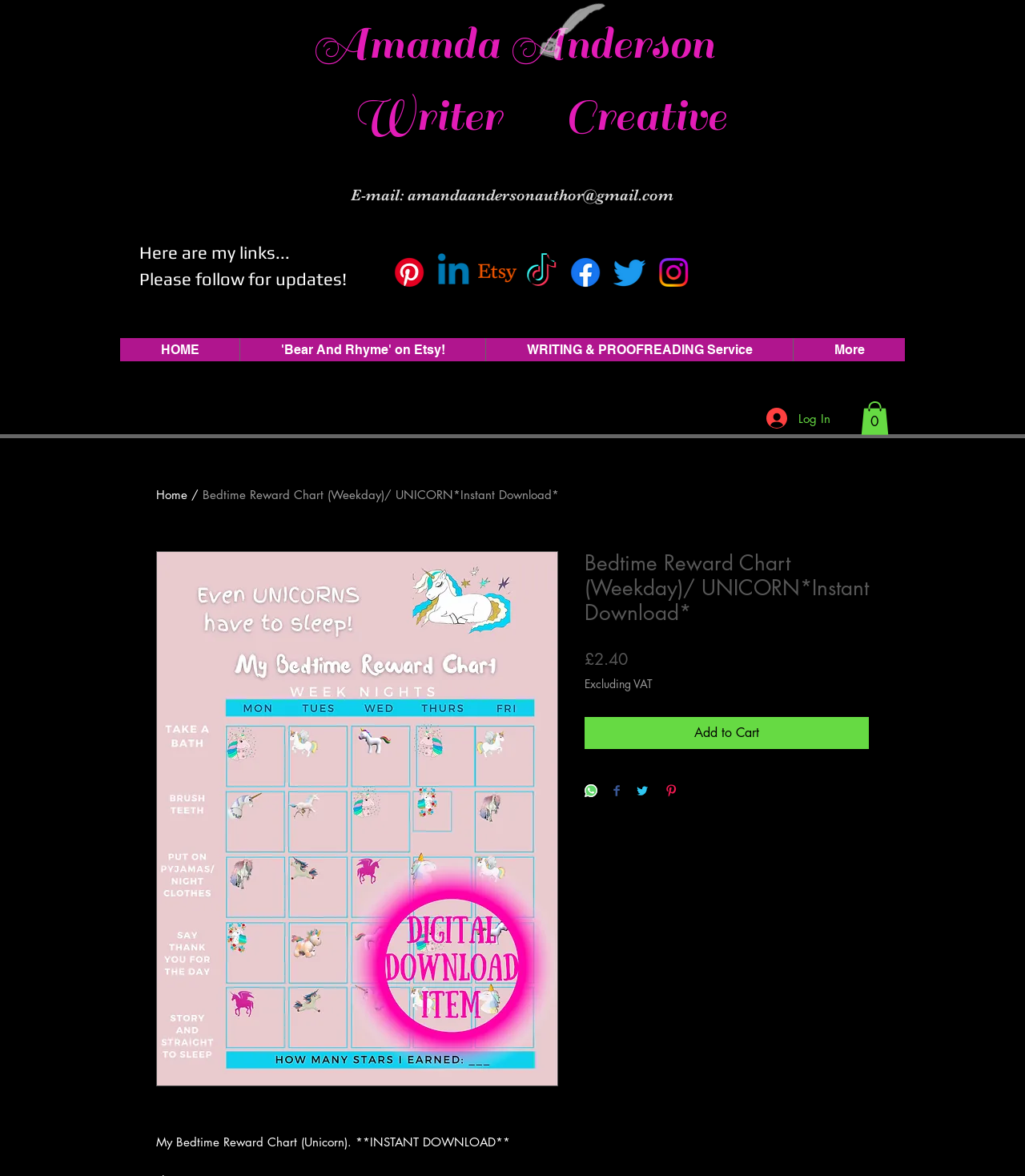Please give a succinct answer to the question in one word or phrase:
How many buttons are there in the product description section?

5